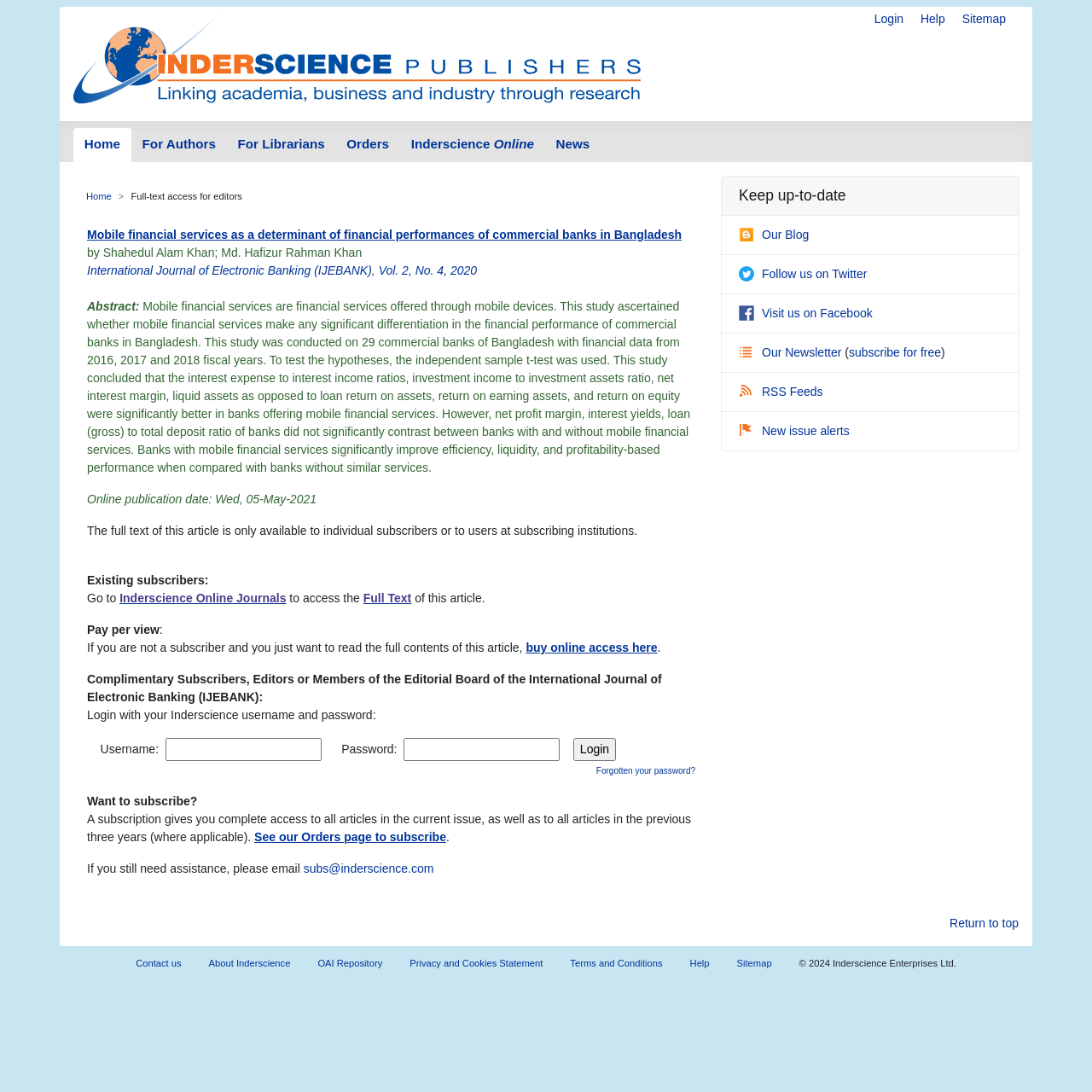Locate the bounding box coordinates of the area to click to fulfill this instruction: "Follow us on Twitter". The bounding box should be presented as four float numbers between 0 and 1, in the order [left, top, right, bottom].

[0.677, 0.244, 0.794, 0.257]